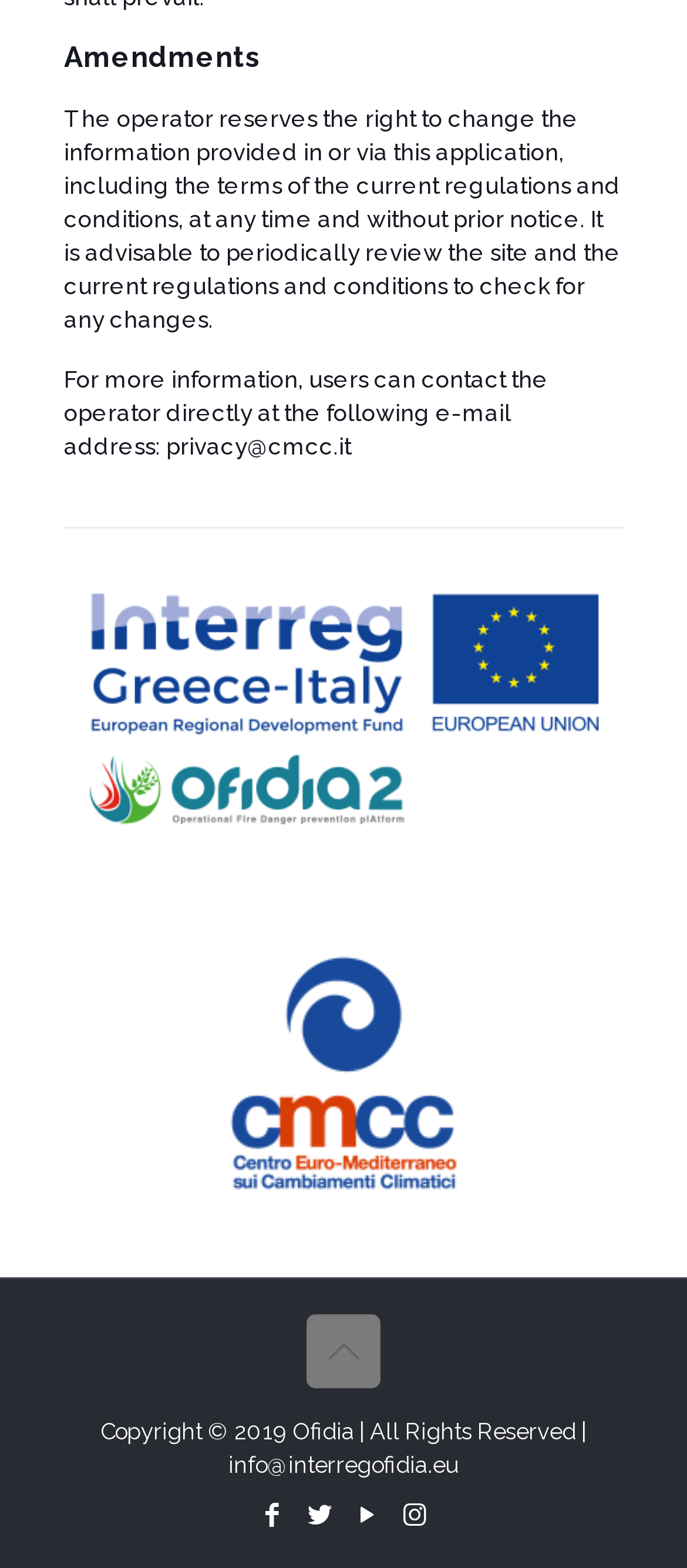How many social media links are available at the bottom of the page?
Based on the screenshot, answer the question with a single word or phrase.

4